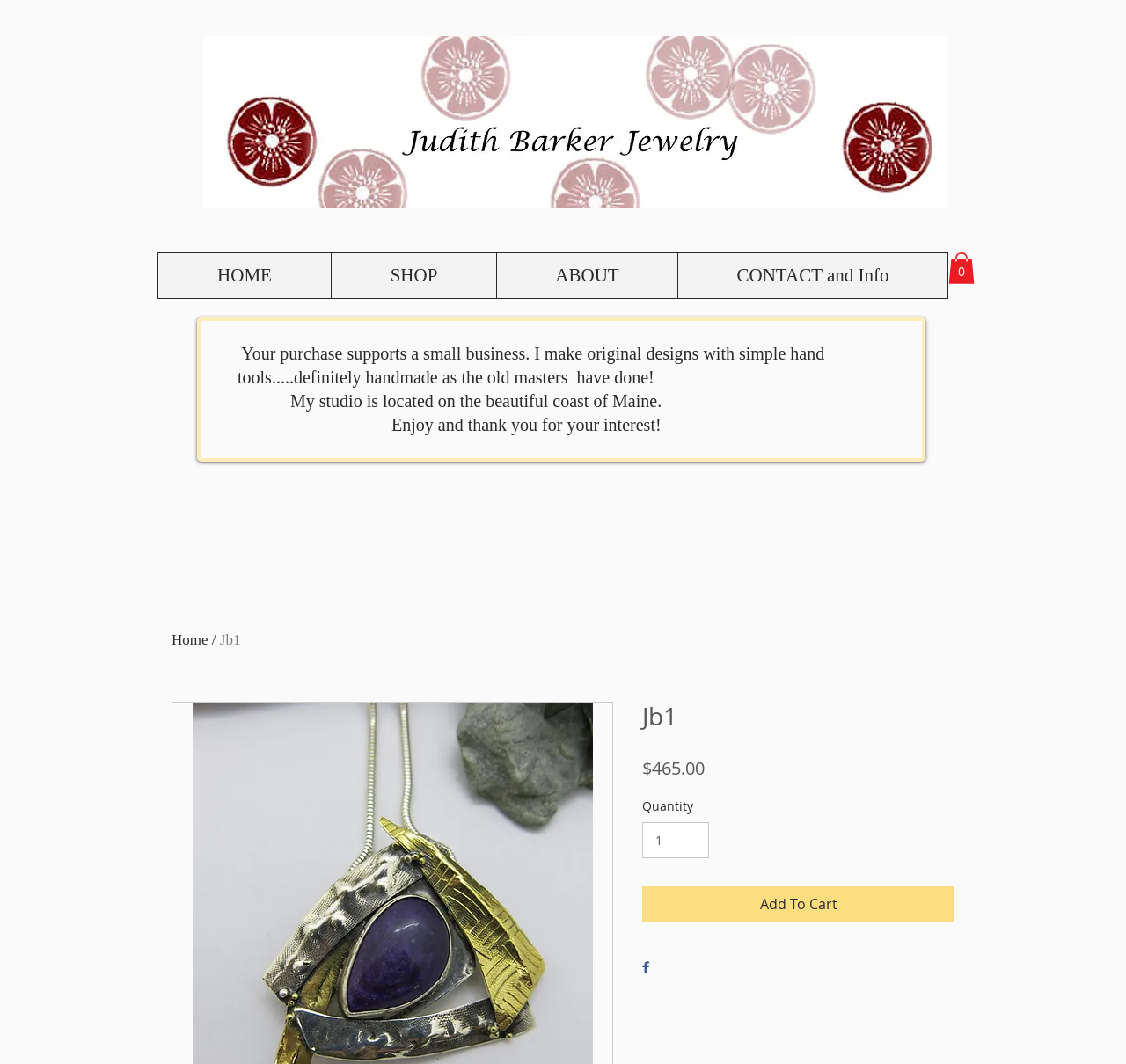Given the description RARE Concierge – Patient Services, predict the bounding box coordinates of the UI element. Ensure the coordinates are in the format (top-left x, top-left y, bottom-right x, bottom-right y) and all values are between 0 and 1.

None